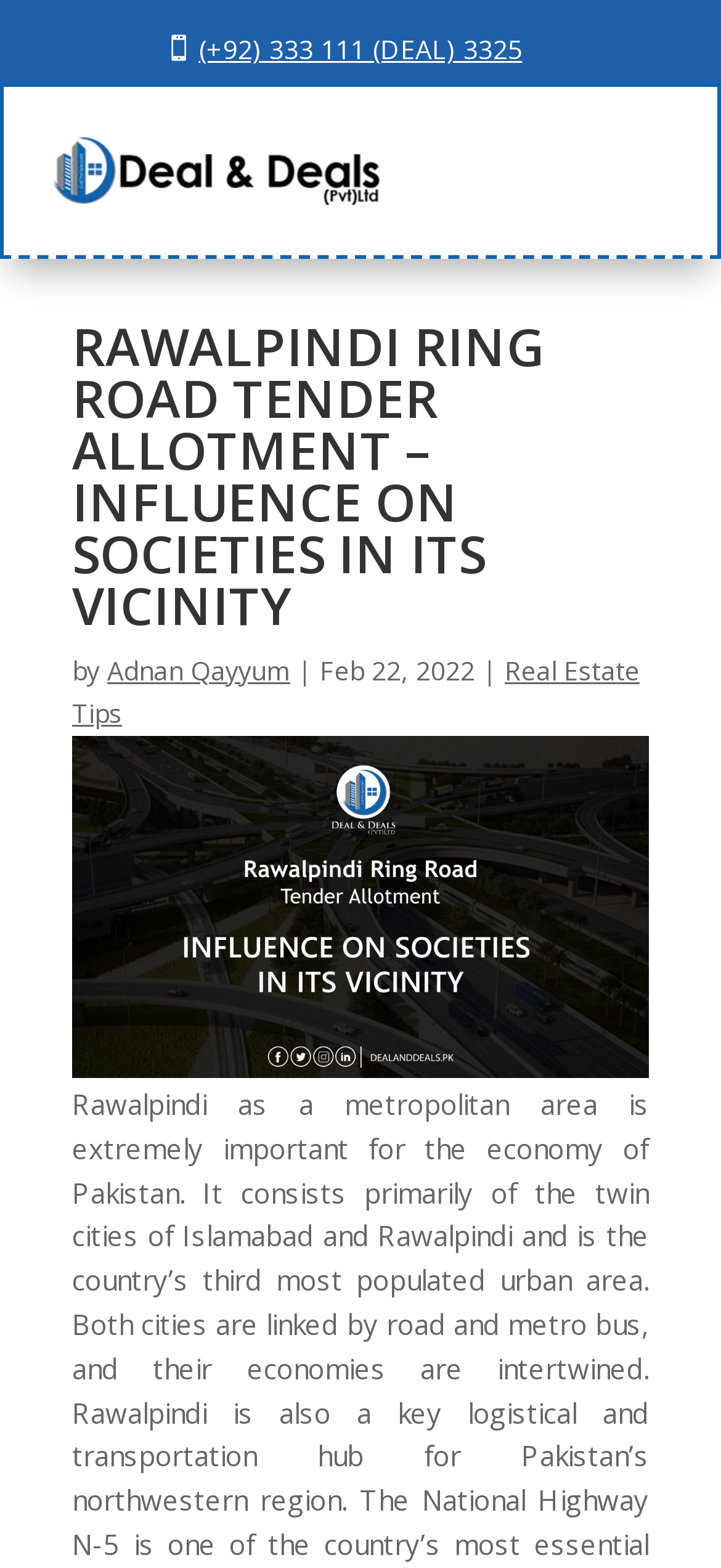Who wrote the article?
Please interpret the details in the image and answer the question thoroughly.

The author of the article is mentioned below the main heading, which is 'Adnan Qayyum', and it is a link element.